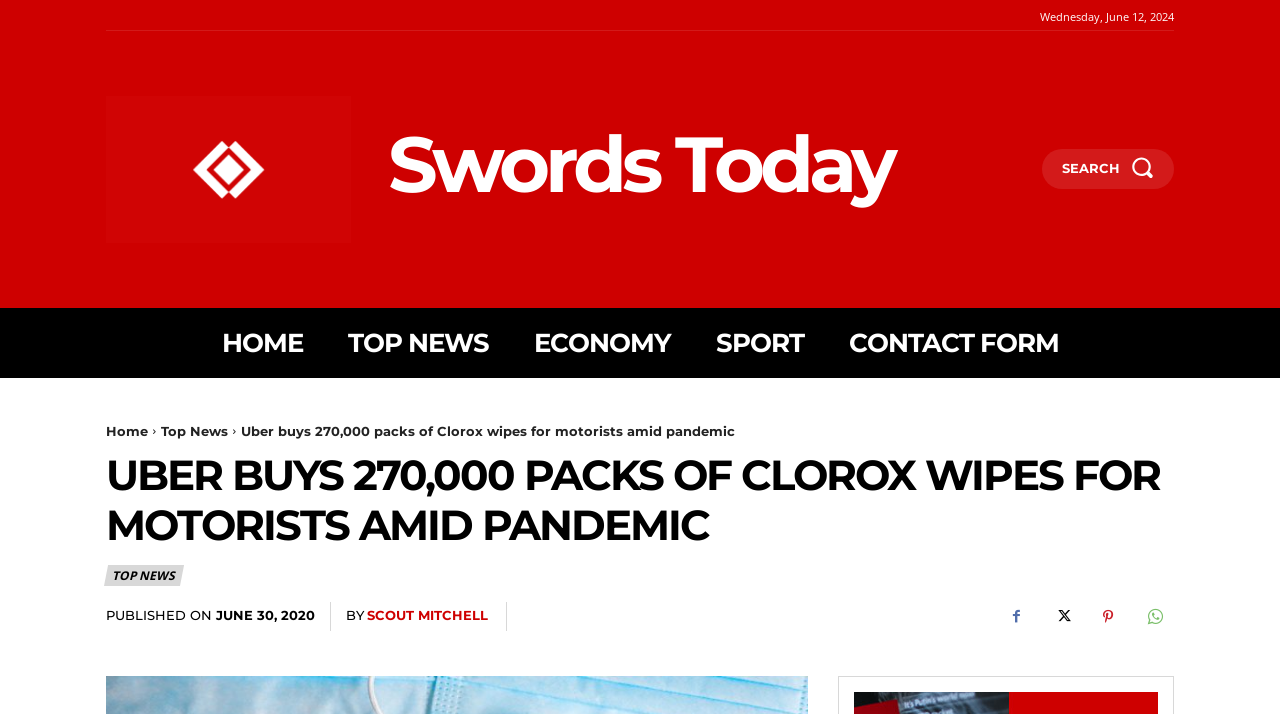Please find and report the bounding box coordinates of the element to click in order to perform the following action: "Click the logo". The coordinates should be expressed as four float numbers between 0 and 1, in the format [left, top, right, bottom].

[0.083, 0.134, 0.274, 0.34]